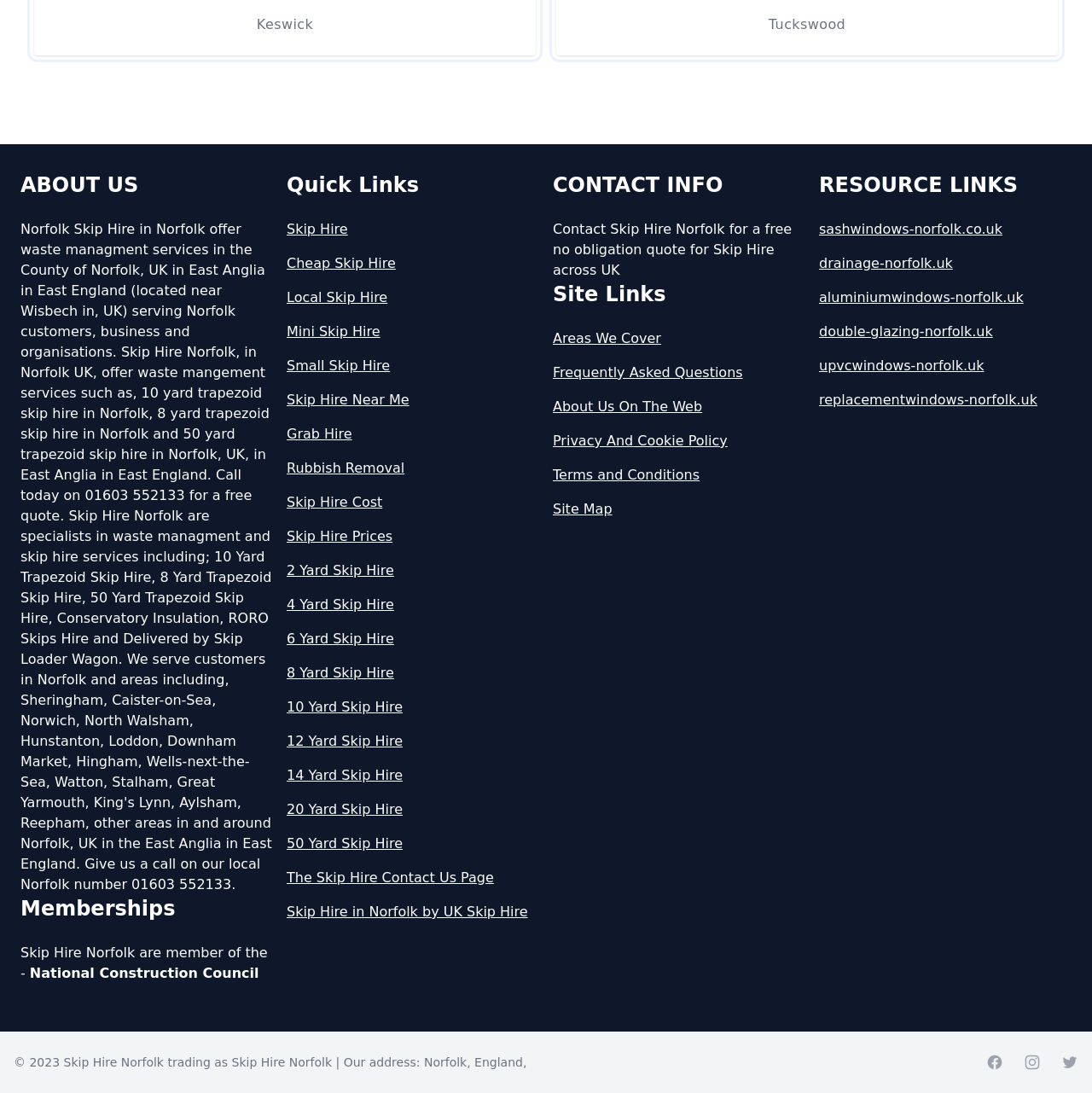Determine the bounding box coordinates of the clickable element to complete this instruction: "Go to 'Areas We Cover'". Provide the coordinates in the format of four float numbers between 0 and 1, [left, top, right, bottom].

[0.506, 0.301, 0.738, 0.319]